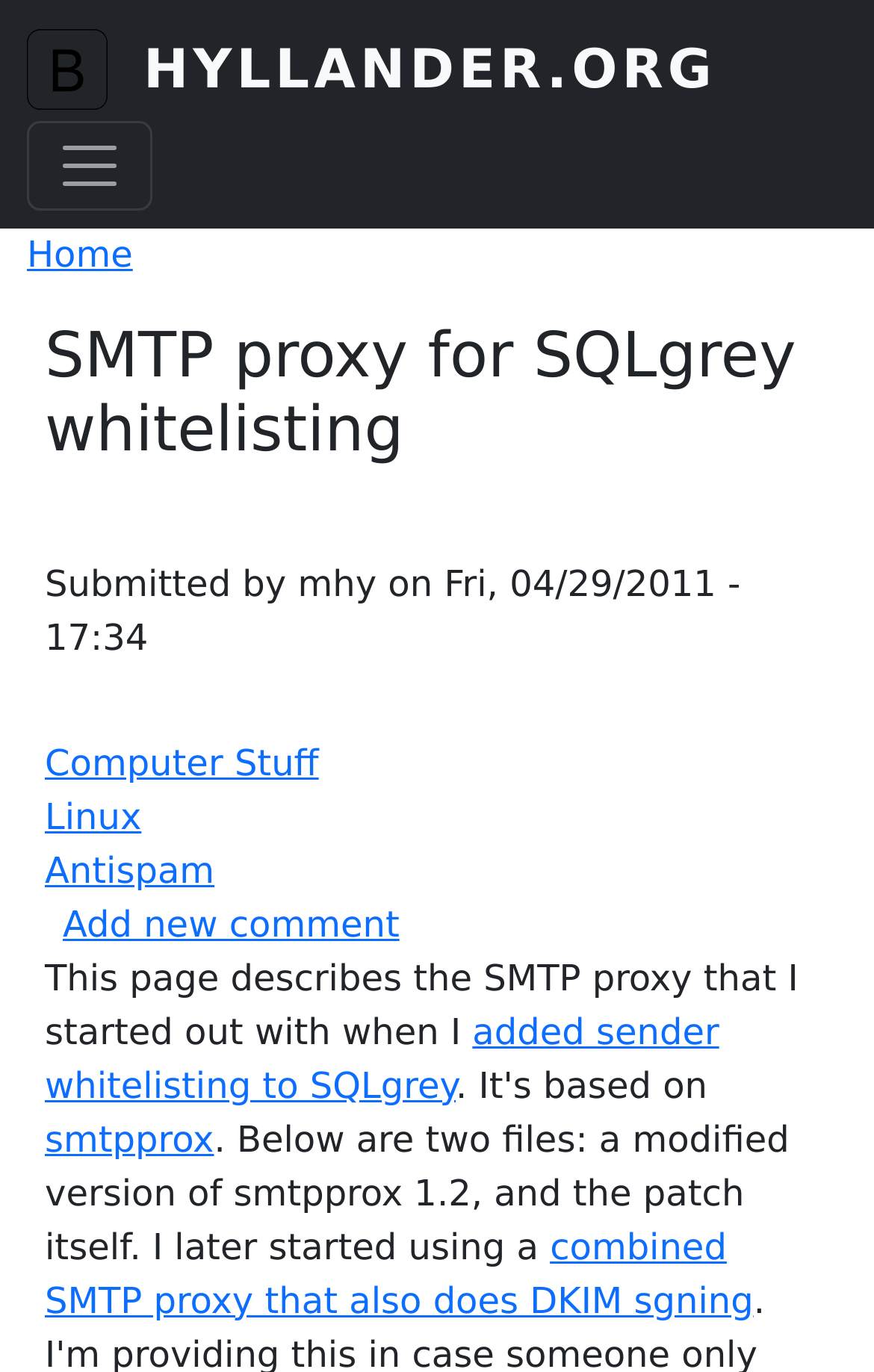What is the name of the website?
Please ensure your answer to the question is detailed and covers all necessary aspects.

I determined the name of the website by looking at the link element with the text 'HYLLANDER.ORG' which is likely to be the website's name.